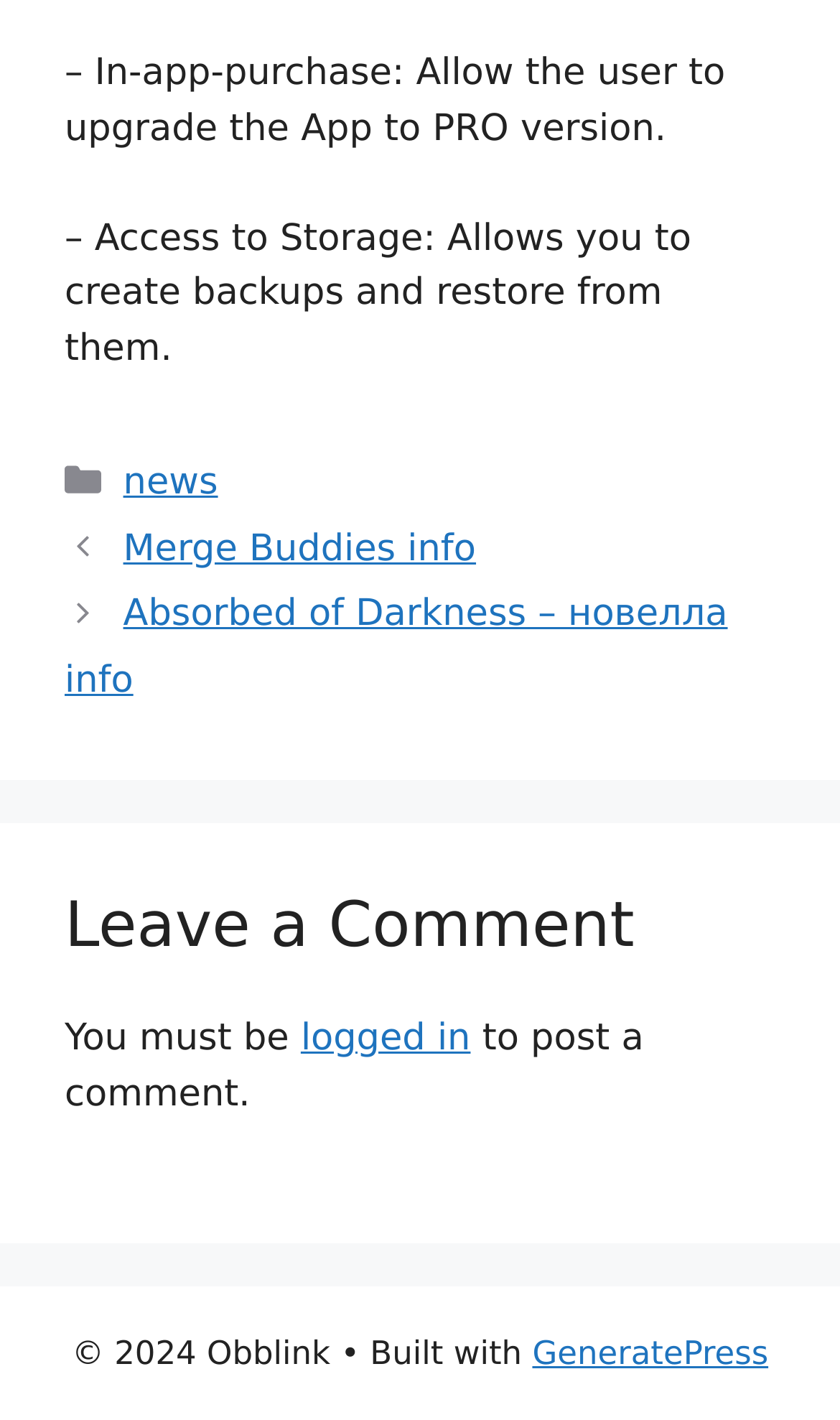What is the purpose of the 'Access to Storage' permission?
Please answer the question as detailed as possible based on the image.

According to the webpage, the 'Access to Storage' permission allows the user to 'create backups and restore from them'. This implies that the permission is required for the app to access the device's storage for backup and restore purposes.